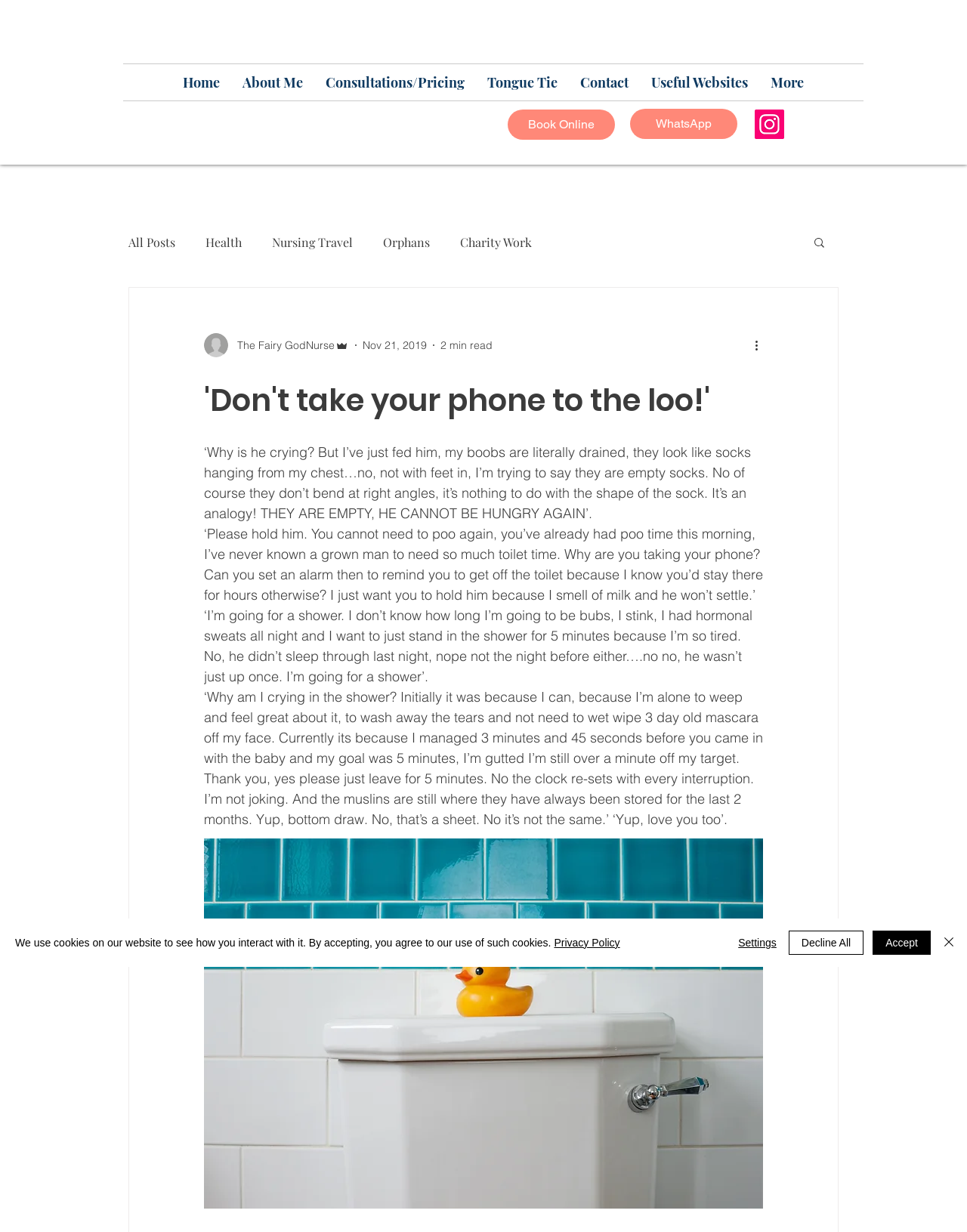What is the author's emotional state in the shower?
Carefully analyze the image and provide a detailed answer to the question.

I inferred this answer by reading the static text element which mentions 'Why am I crying in the shower?'.